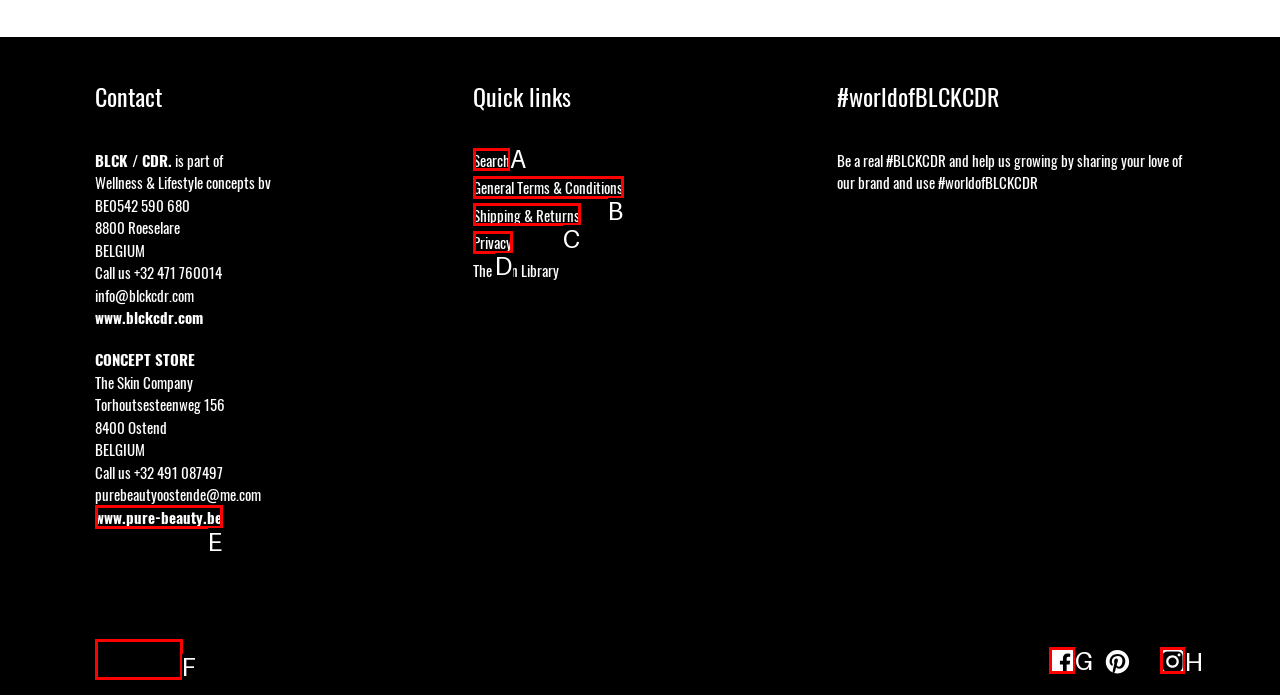Indicate which UI element needs to be clicked to fulfill the task: View the Facebook page
Answer with the letter of the chosen option from the available choices directly.

G